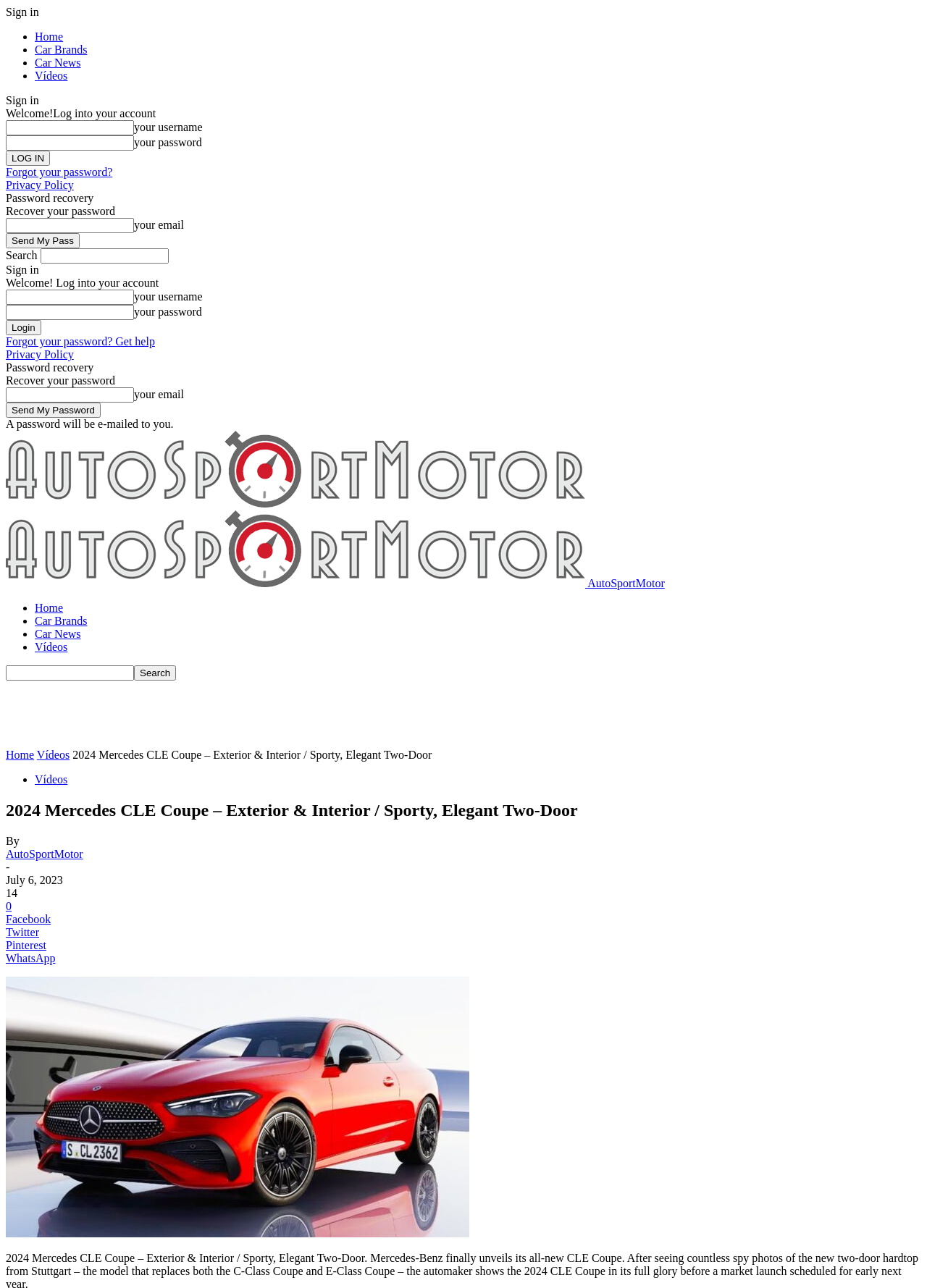Please identify the bounding box coordinates of the region to click in order to complete the given instruction: "Forgot your password?". The coordinates should be four float numbers between 0 and 1, i.e., [left, top, right, bottom].

[0.006, 0.129, 0.121, 0.138]